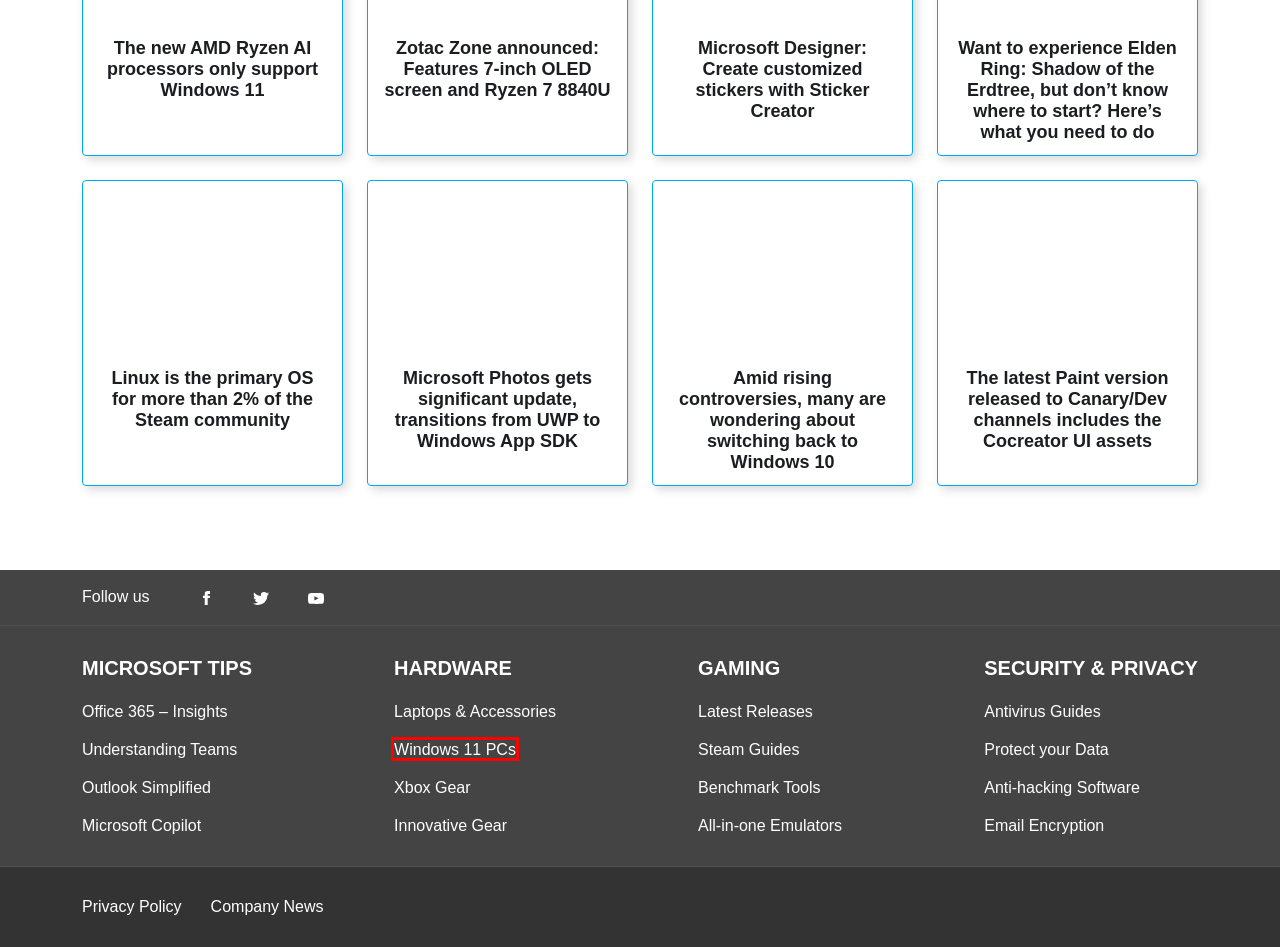Analyze the given webpage screenshot and identify the UI element within the red bounding box. Select the webpage description that best matches what you expect the new webpage to look like after clicking the element. Here are the candidates:
A. Microsoft copilot • Windows Report
B. Best Windows 11-Ready Laptops [2024 List]
C. Outlook •
D. Microsoft Teams •
E. xbox • Windows Report
F. 2024 is definitely the year of Linux, and you can't tell me otherwise
G. PC •
H. Anti-Hacking Software: 11 Best to Use [2024 Reviewed]

B